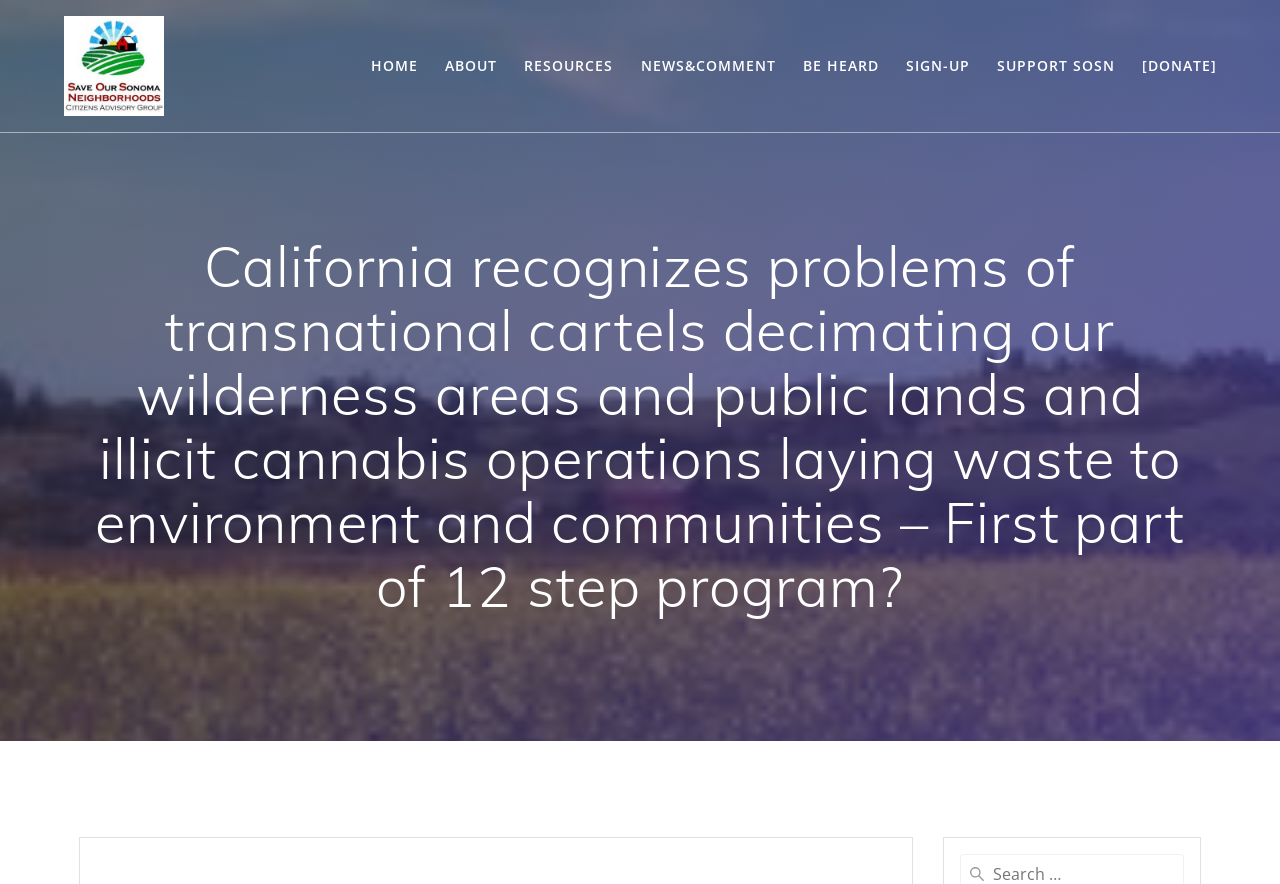Identify the bounding box for the given UI element using the description provided. Coordinates should be in the format (top-left x, top-left y, bottom-right x, bottom-right y) and must be between 0 and 1. Here is the description: Home

[0.29, 0.062, 0.327, 0.087]